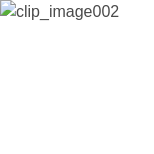Generate a detailed caption for the image.

The image, identified as "clip_image002," appears in the context of a blog post discussing the prevalence of online surveys and user responses. Positioned prominently within the text, the image is likely intended to visually enhance the article's focus on the increasing number of surveys encountered while browsing the internet. The accompanying text raises engaging questions about public interactions with surveys and the challenges respondents face in participating, particularly regarding their experiences in various settings. Overall, the image serves as a graphical element to complement the discussion on surveys and their implications in the digital landscape.